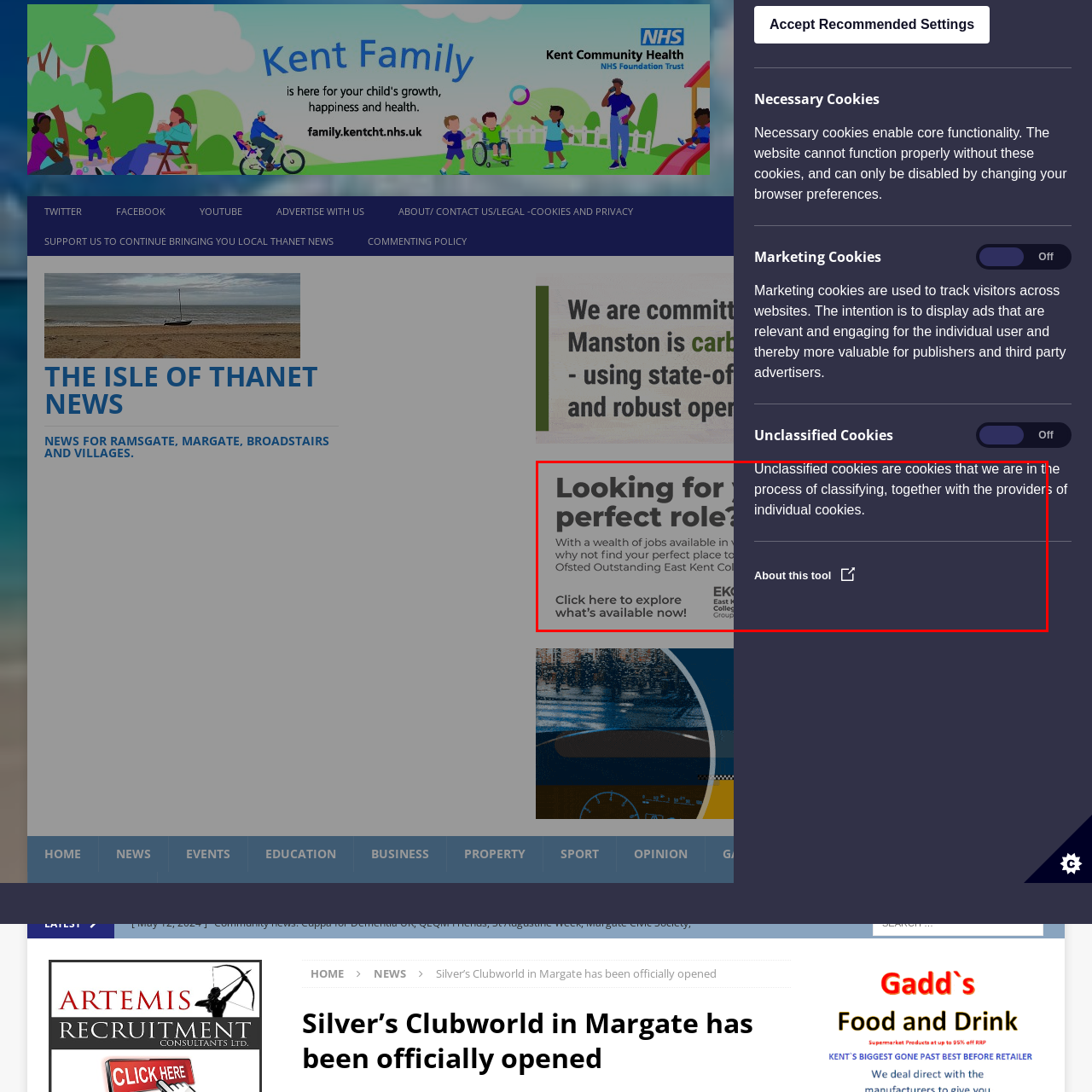Explain thoroughly what is happening in the image that is surrounded by the red box.

The image presents a visually engaging promotion highlighting job opportunities at East Kent College Group. The text prominently reads, "Looking for your perfect role?" followed by a supportive message noting the abundance of job options available. It invites potential applicants to discover their perfect fit within a prestigious institution recognized as "Ofsted Outstanding." Below the main message, a call-to-action encourages viewers to "Click here to explore what's available now!" The background features a subtle design that complements the informative content. On the right side, there is additional information regarding unclassified cookies and their classification process, which is relevant for users interested in privacy and site functionality.